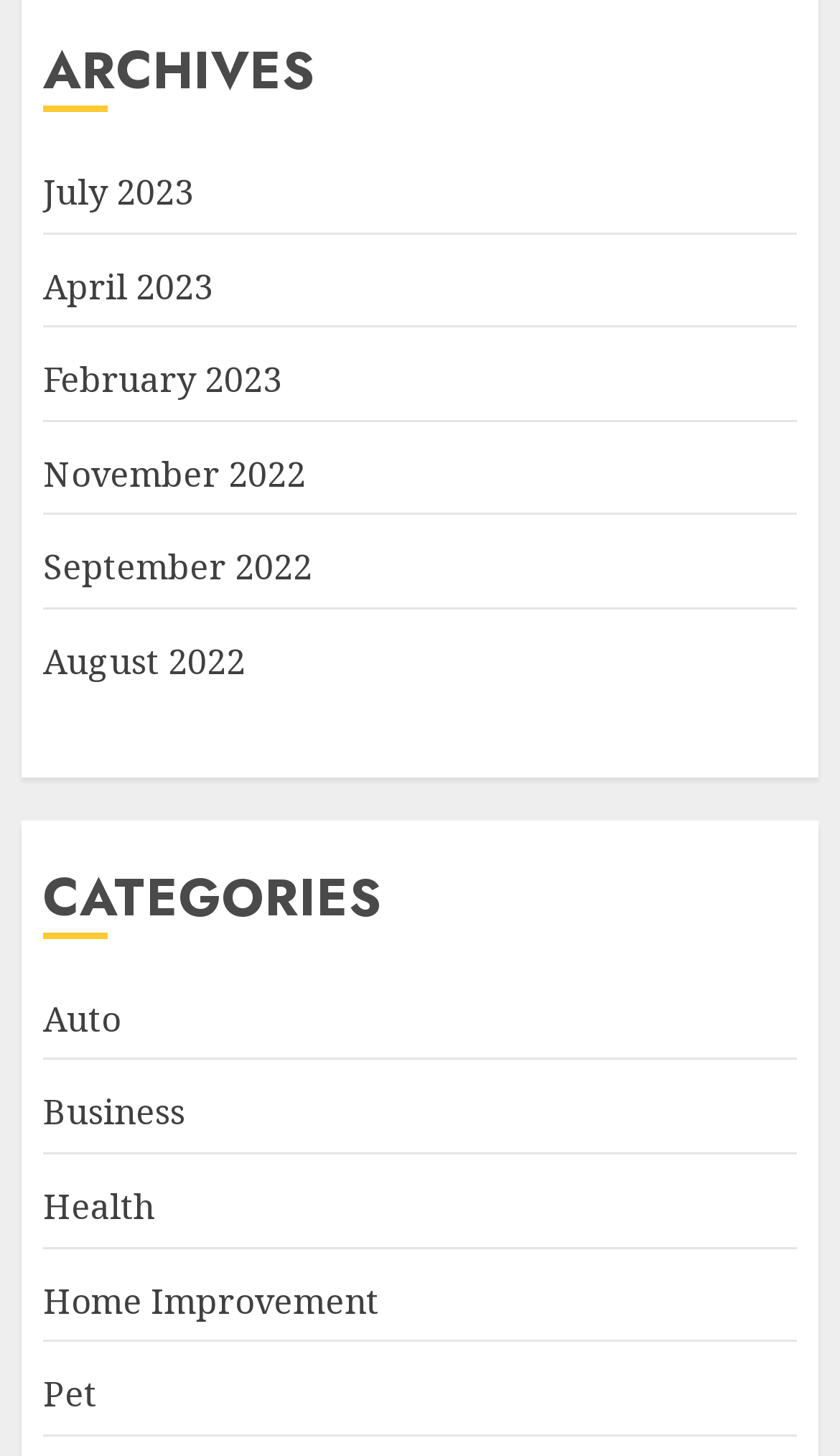Kindly determine the bounding box coordinates for the clickable area to achieve the given instruction: "browse categories for Auto".

[0.051, 0.683, 0.144, 0.717]